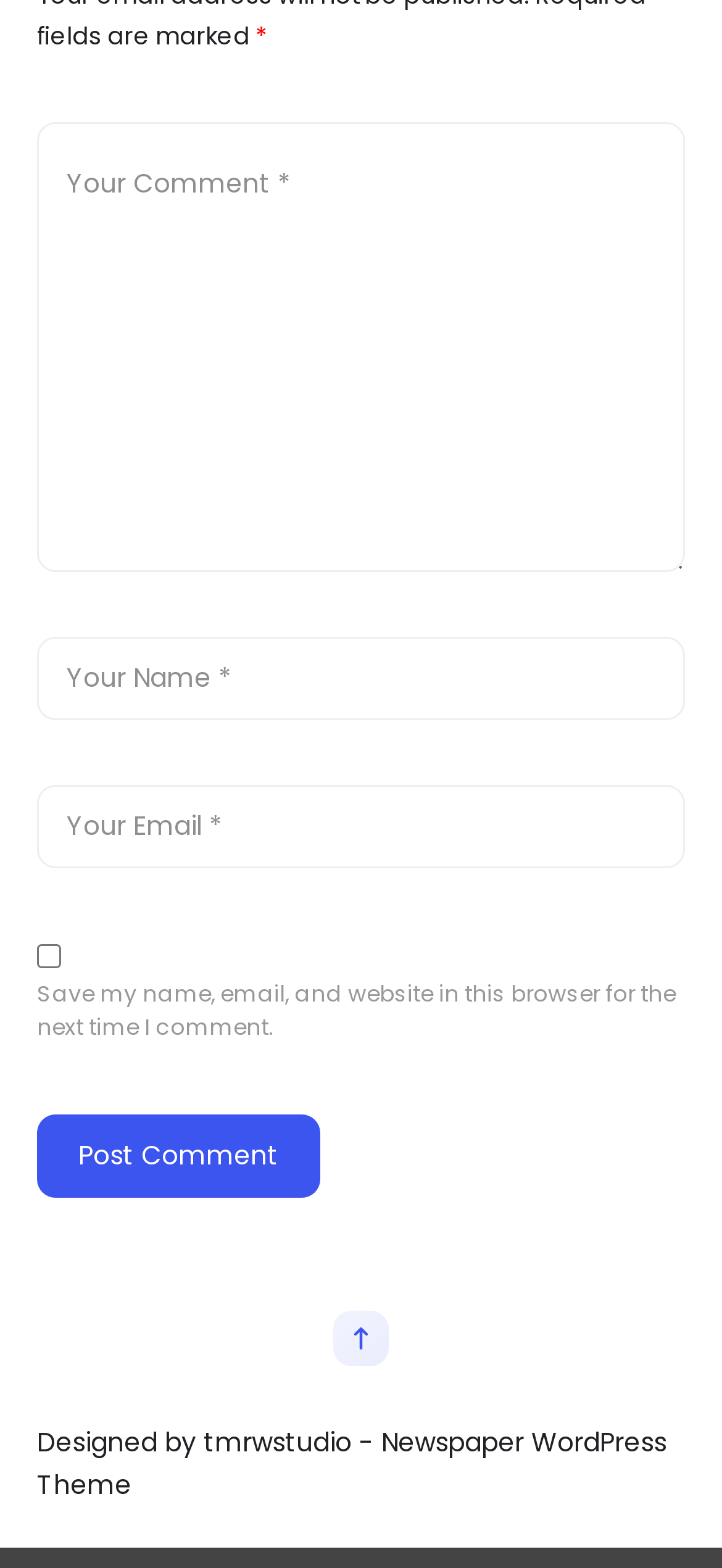Locate the bounding box coordinates for the element described below: "aria-describedby="email-notes" name="email" placeholder="Your Email *"". The coordinates must be four float values between 0 and 1, formatted as [left, top, right, bottom].

[0.051, 0.501, 0.949, 0.554]